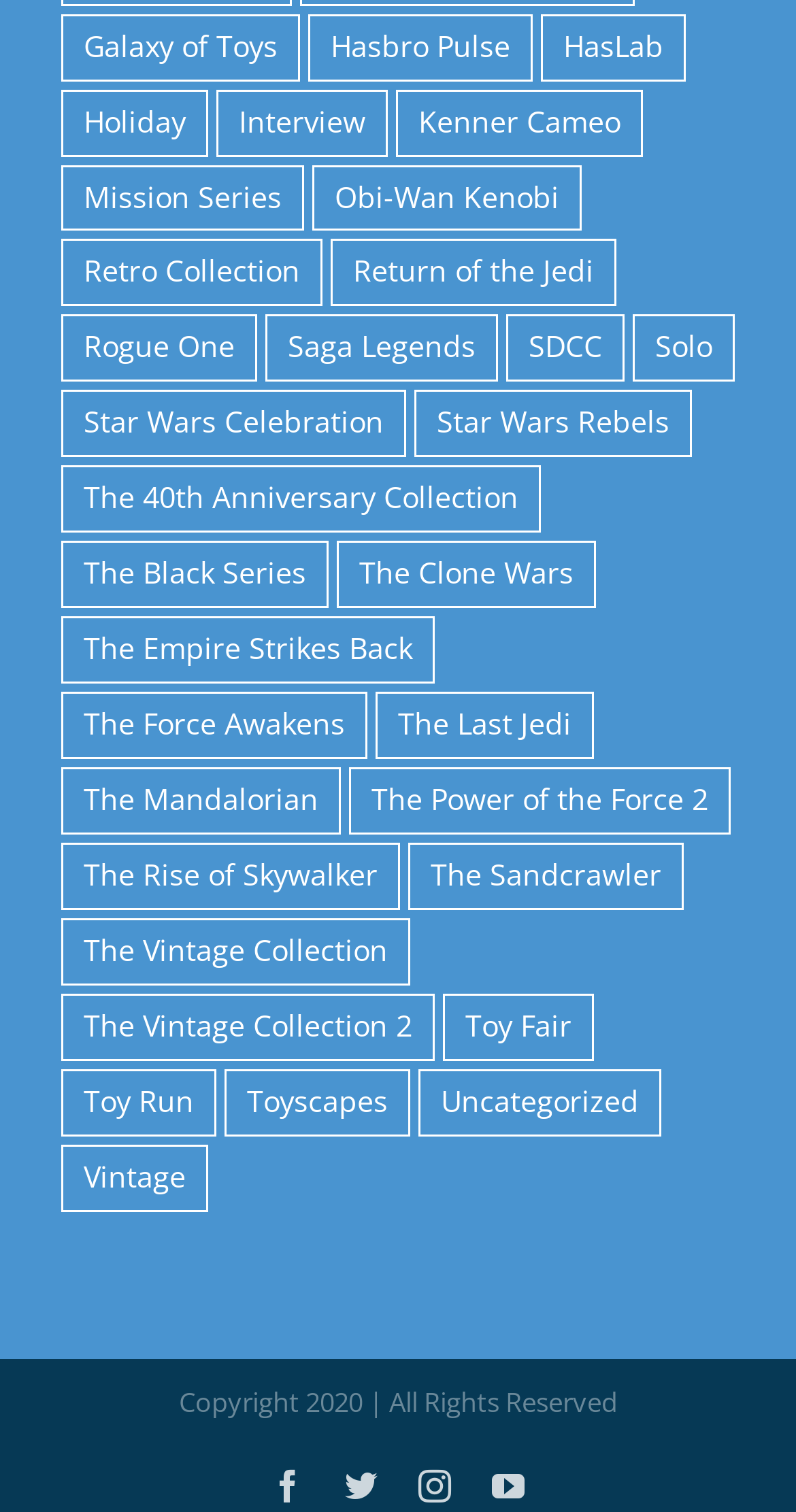Locate the bounding box coordinates of the clickable area to execute the instruction: "Follow on Facebook". Provide the coordinates as four float numbers between 0 and 1, represented as [left, top, right, bottom].

[0.341, 0.972, 0.382, 0.994]